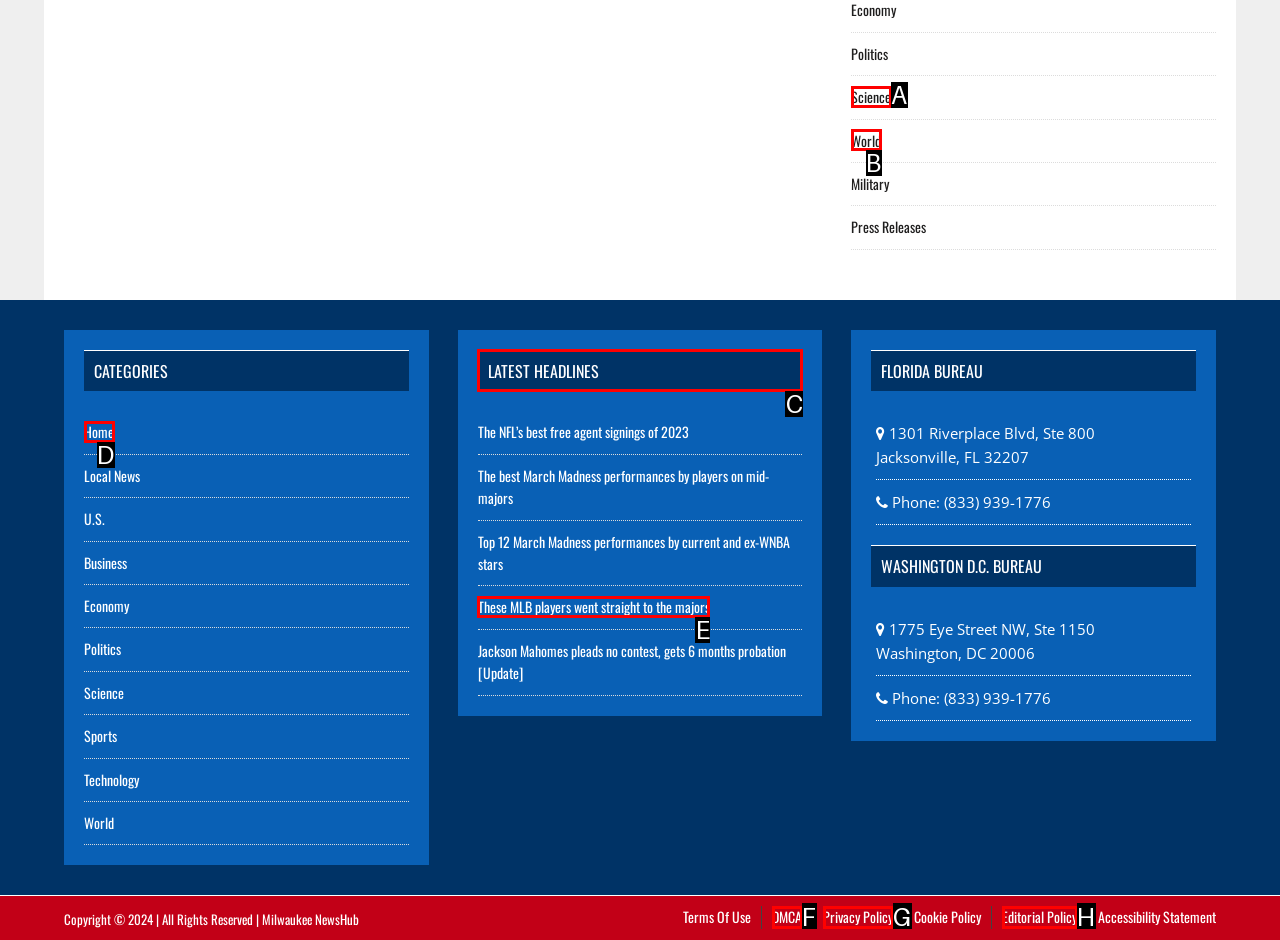Tell me which one HTML element I should click to complete this task: Read the latest headlines Answer with the option's letter from the given choices directly.

C